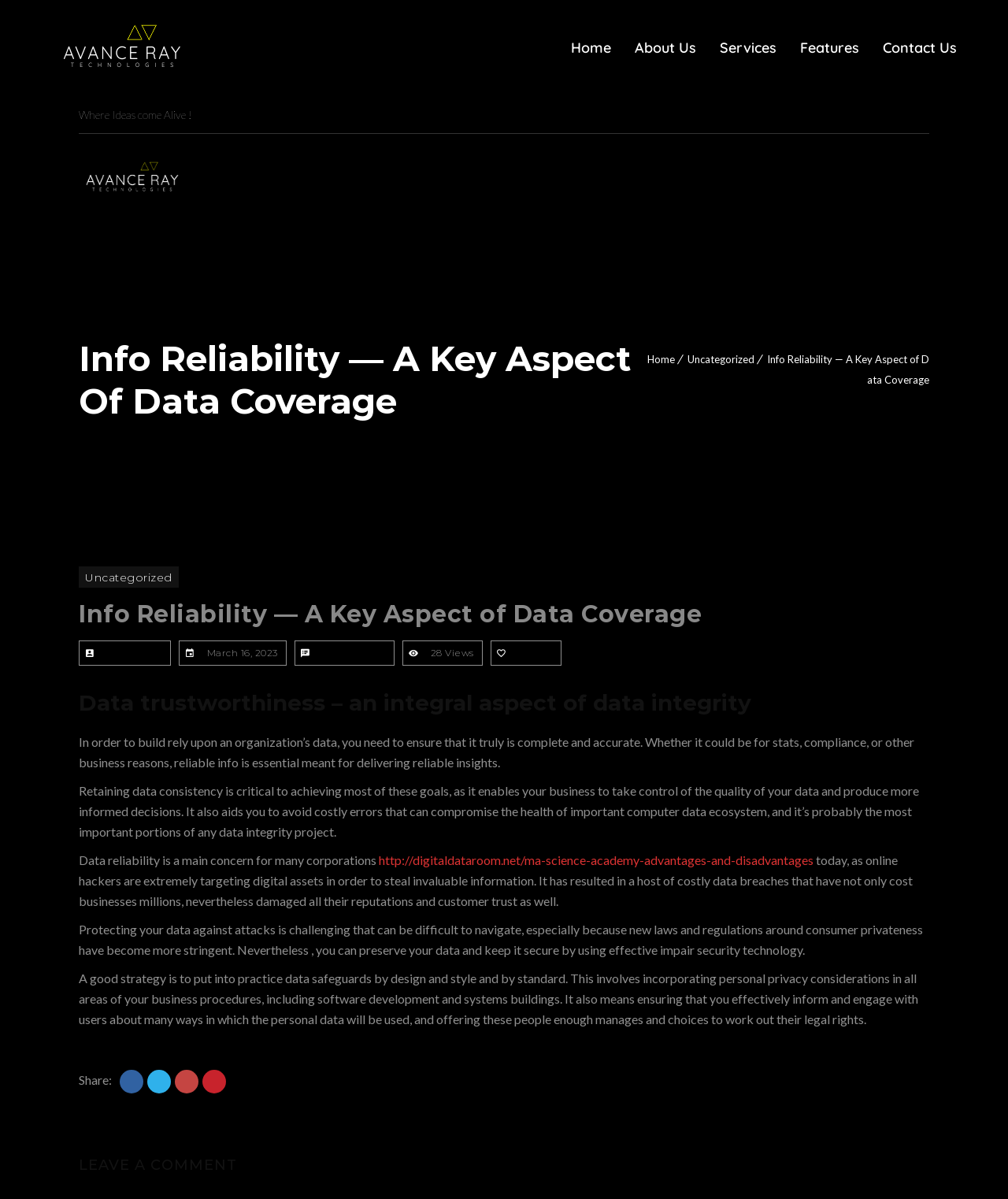How many social media sharing links are there at the bottom of the article?
Refer to the screenshot and deliver a thorough answer to the question presented.

At the bottom of the article, there are four social media sharing links, represented by icons, which allow users to share the article on different social media platforms.